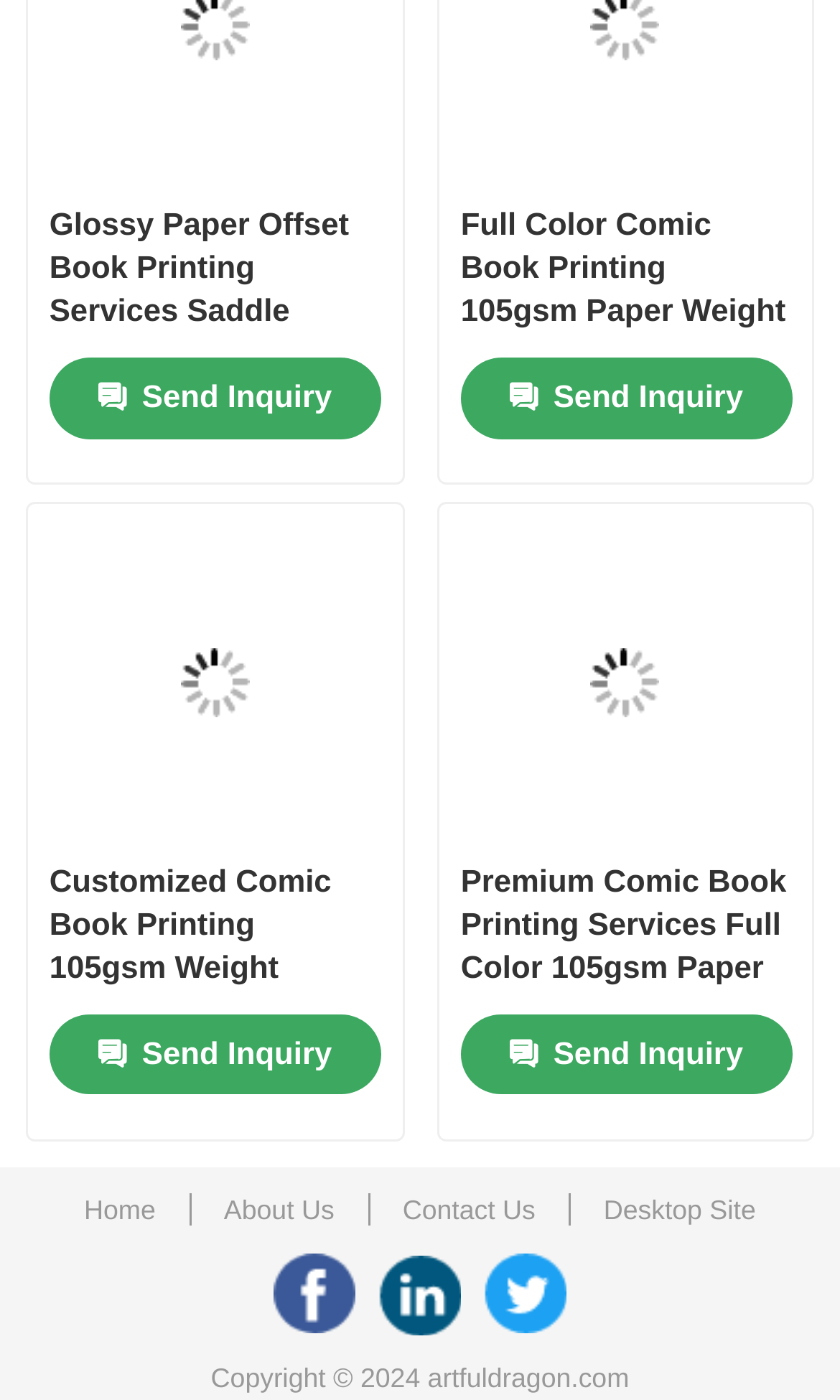Reply to the question below using a single word or brief phrase:
How many social media platforms are linked?

3